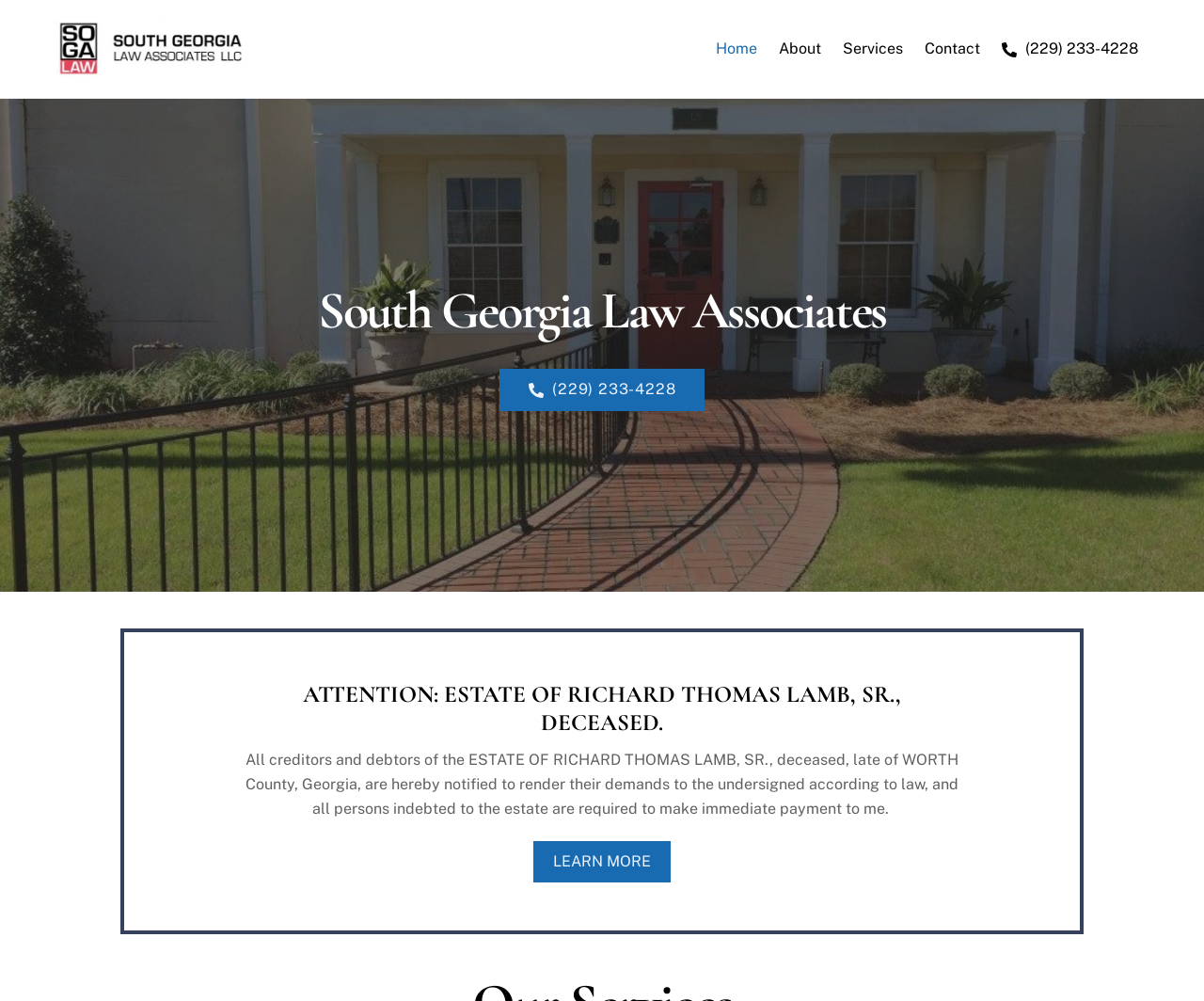Generate the text of the webpage's primary heading.

South Georgia Law Associates